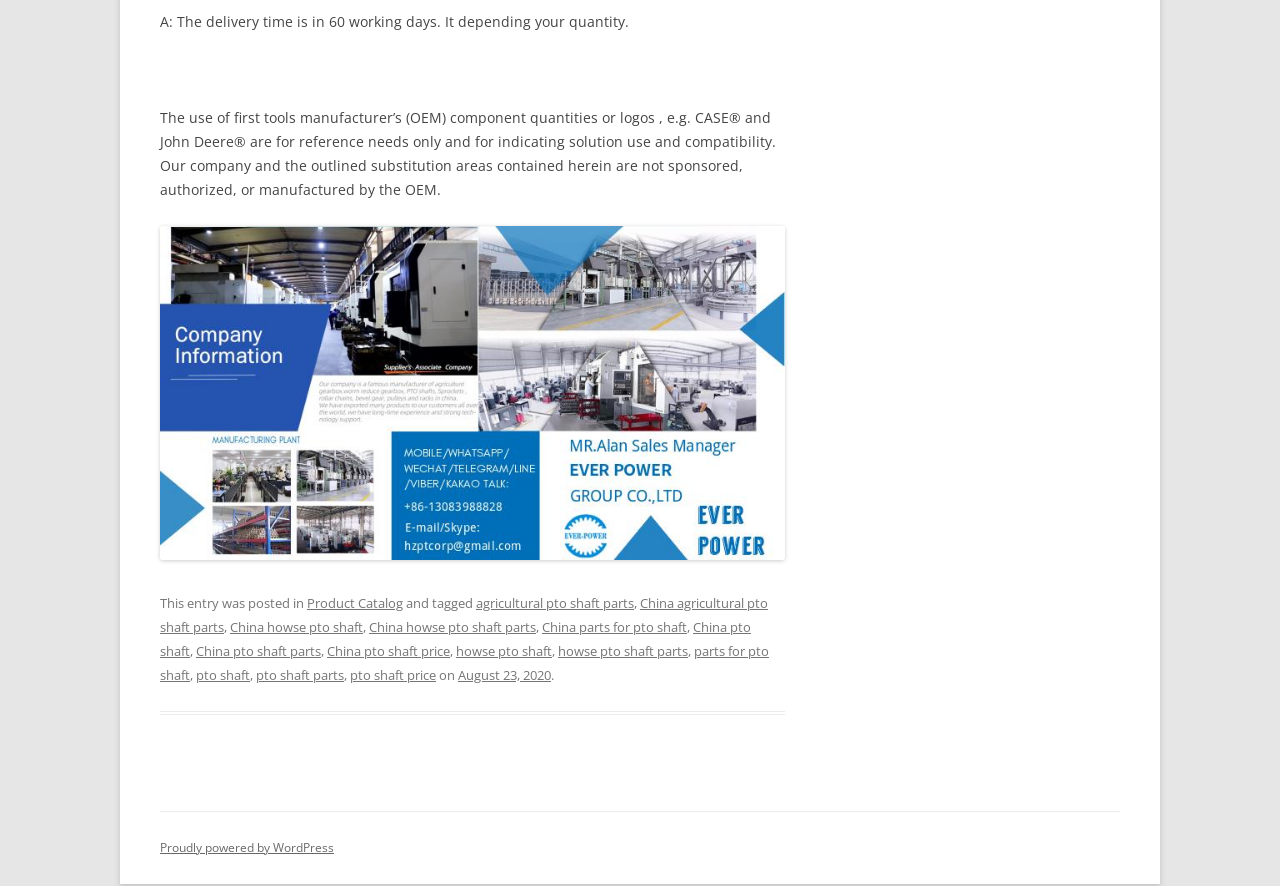Answer in one word or a short phrase: 
What is the manufacturer of the agricultural parts?

CASE and John Deere